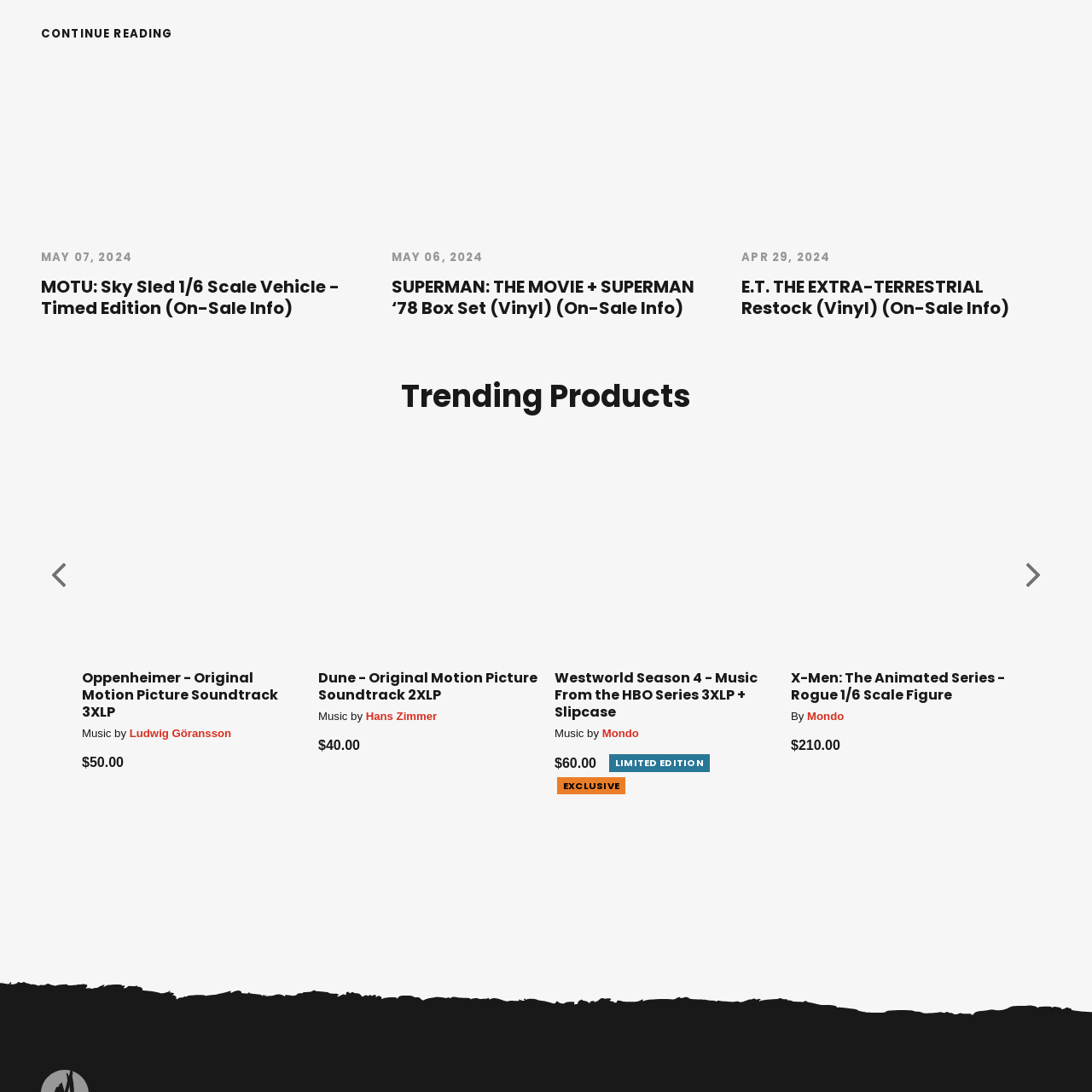Study the image enclosed in red and provide a single-word or short-phrase answer: What is the release date of the timed edition?

May 7, 2024